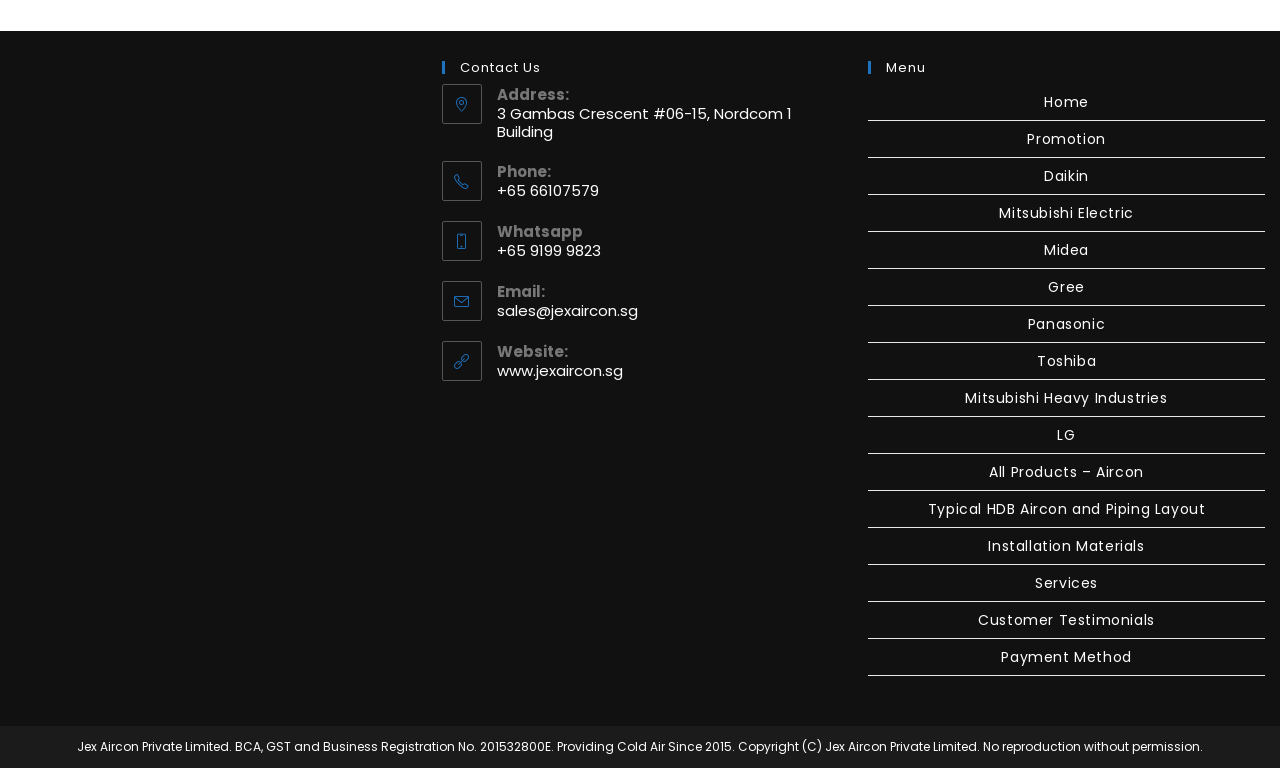Locate the bounding box coordinates of the element that should be clicked to execute the following instruction: "Click Email link".

[0.388, 0.391, 0.498, 0.418]